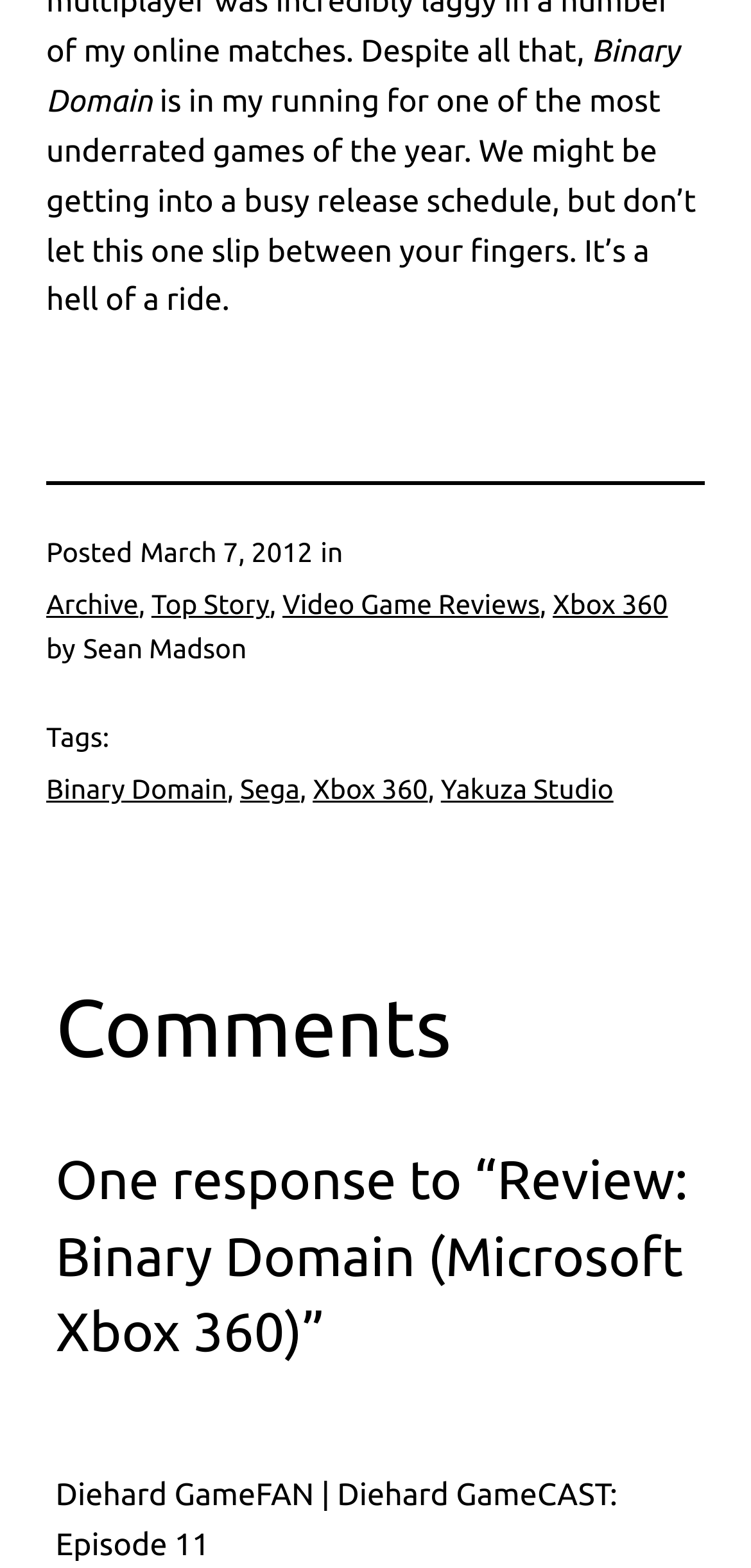What is the date of the article?
Refer to the image and give a detailed response to the question.

The date of the article can be found in the time element that reads 'March 7, 2012'. This indicates that the article was posted on March 7, 2012.